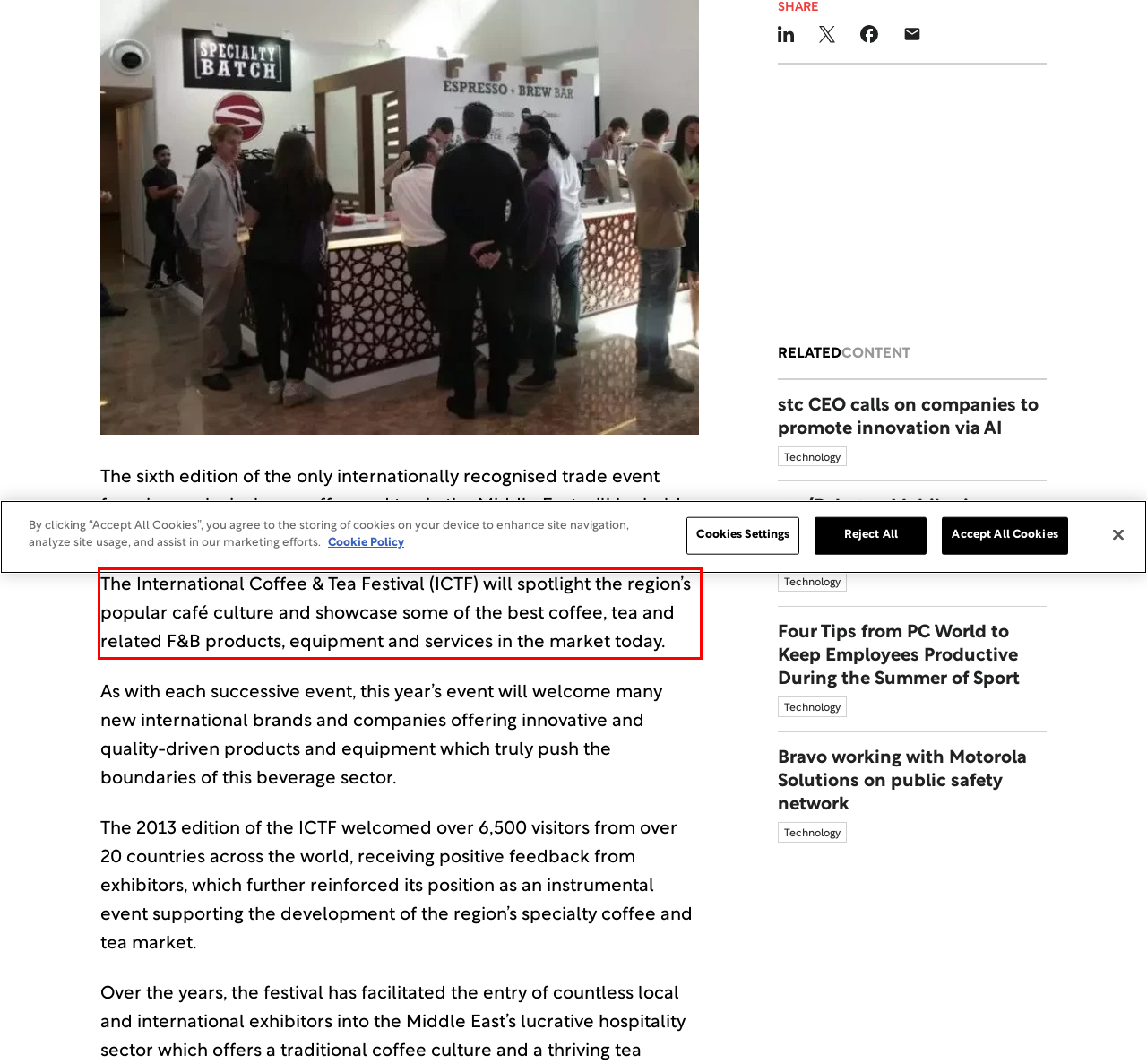You have a screenshot of a webpage with a UI element highlighted by a red bounding box. Use OCR to obtain the text within this highlighted area.

The International Coffee & Tea Festival (ICTF) will spotlight the region’s popular café culture and showcase some of the best coffee, tea and related F&B products, equipment and services in the market today.